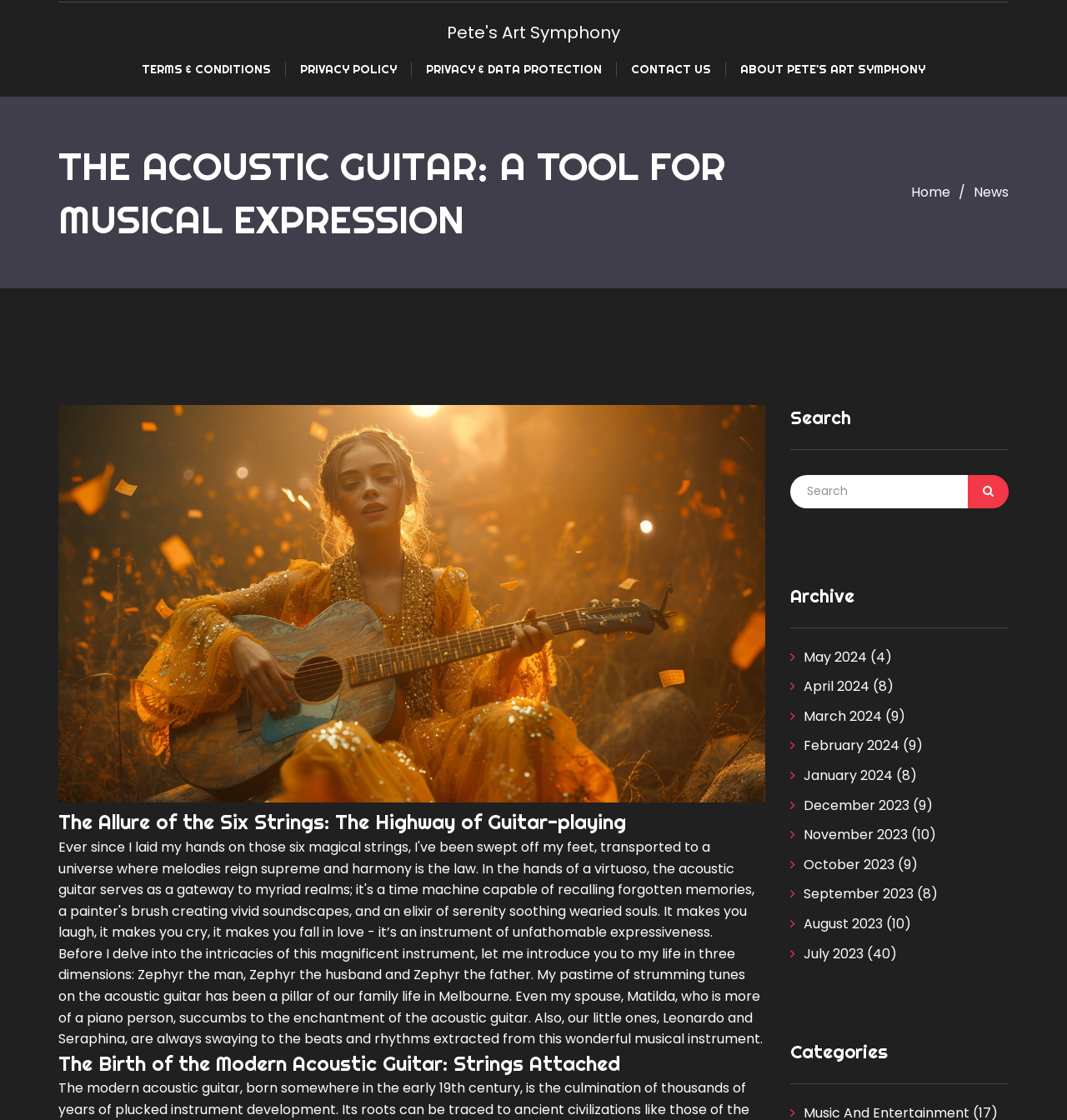Indicate the bounding box coordinates of the clickable region to achieve the following instruction: "View the 'ABOUT PETE'S ART SYMPHONY' page."

[0.68, 0.055, 0.88, 0.068]